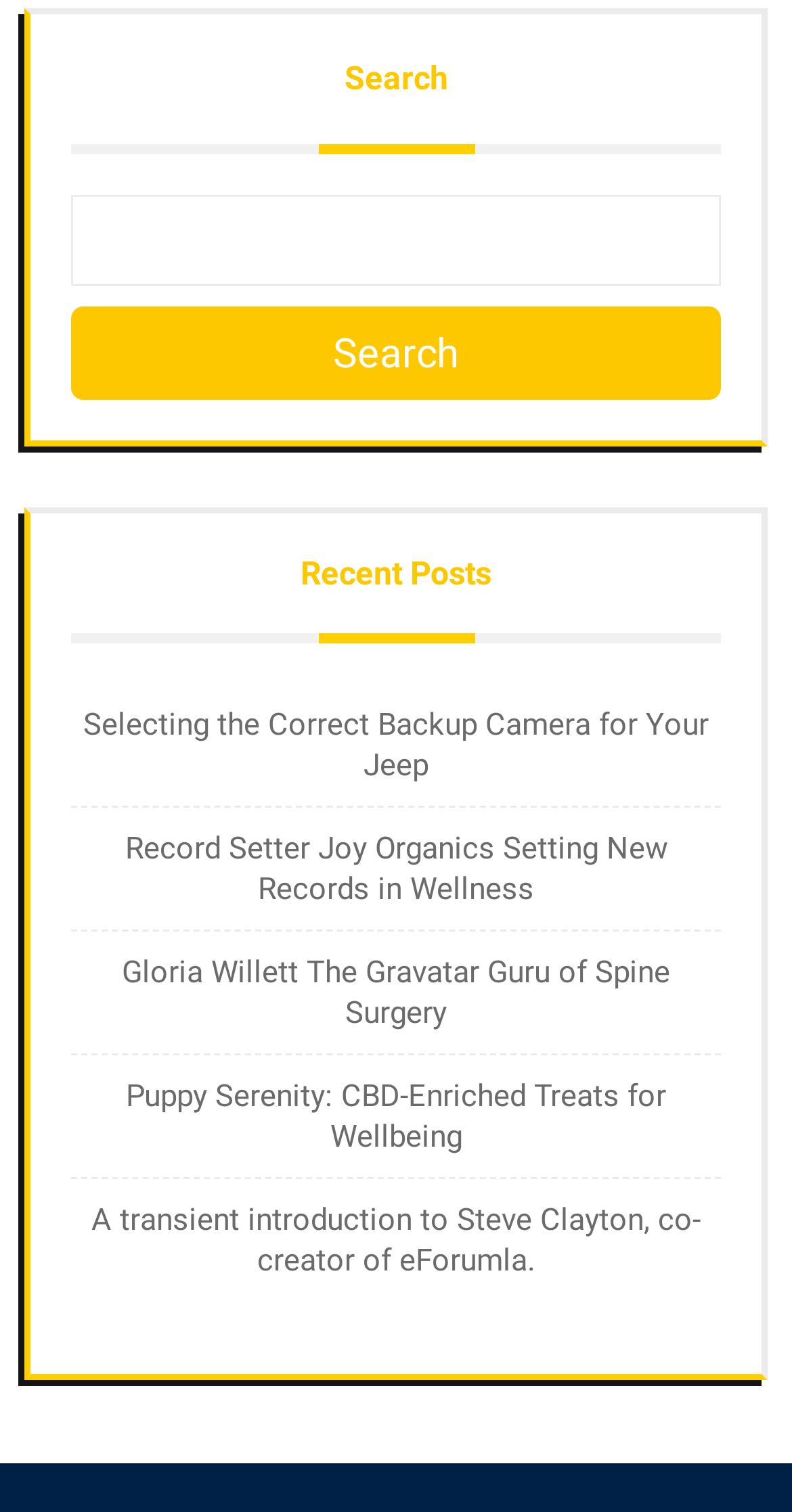Locate the bounding box coordinates of the clickable area to execute the instruction: "click on recent posts". Provide the coordinates as four float numbers between 0 and 1, represented as [left, top, right, bottom].

[0.09, 0.366, 0.91, 0.426]